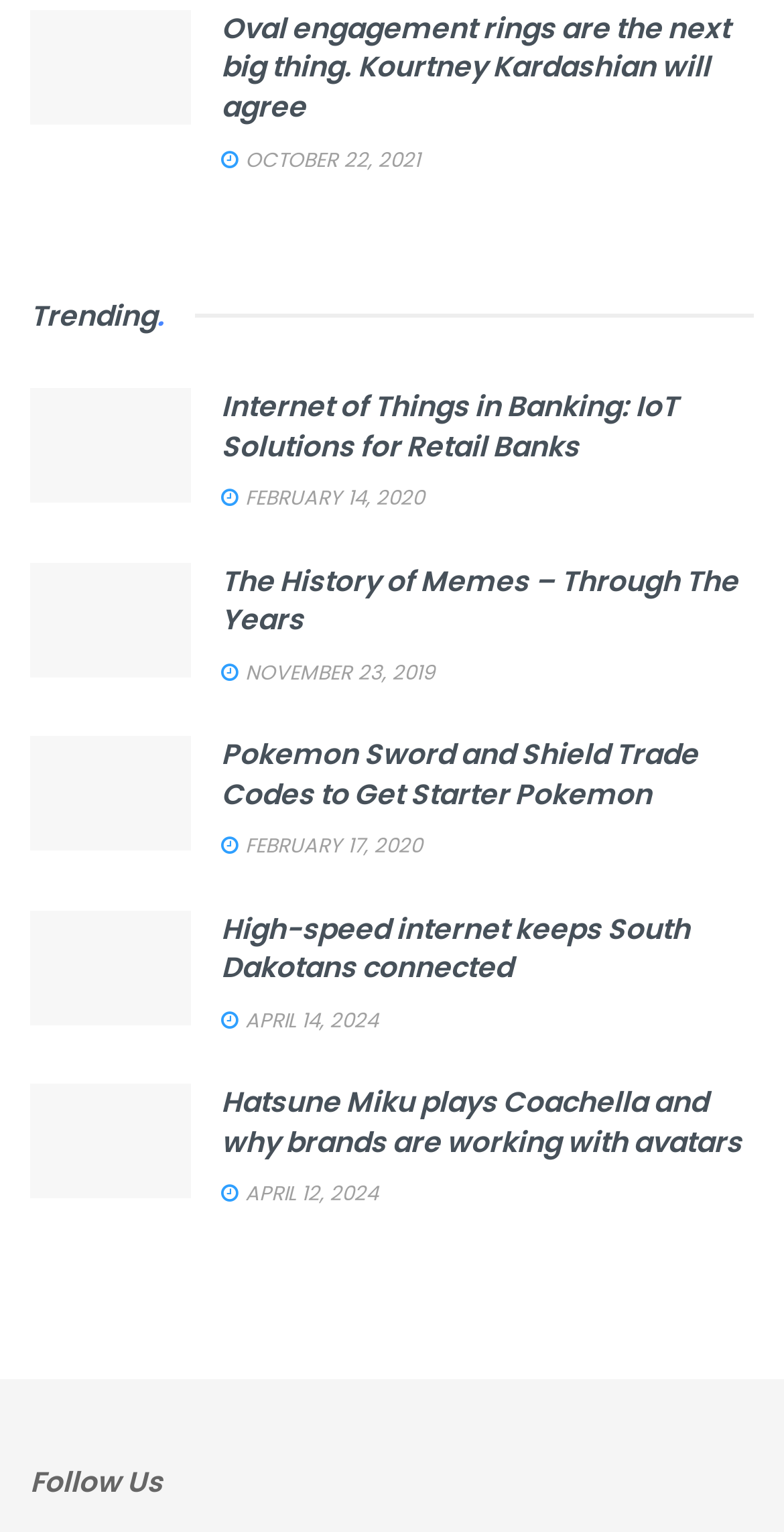Identify the bounding box coordinates of the element that should be clicked to fulfill this task: "Learn about the History of Memes". The coordinates should be provided as four float numbers between 0 and 1, i.e., [left, top, right, bottom].

[0.038, 0.367, 0.244, 0.442]